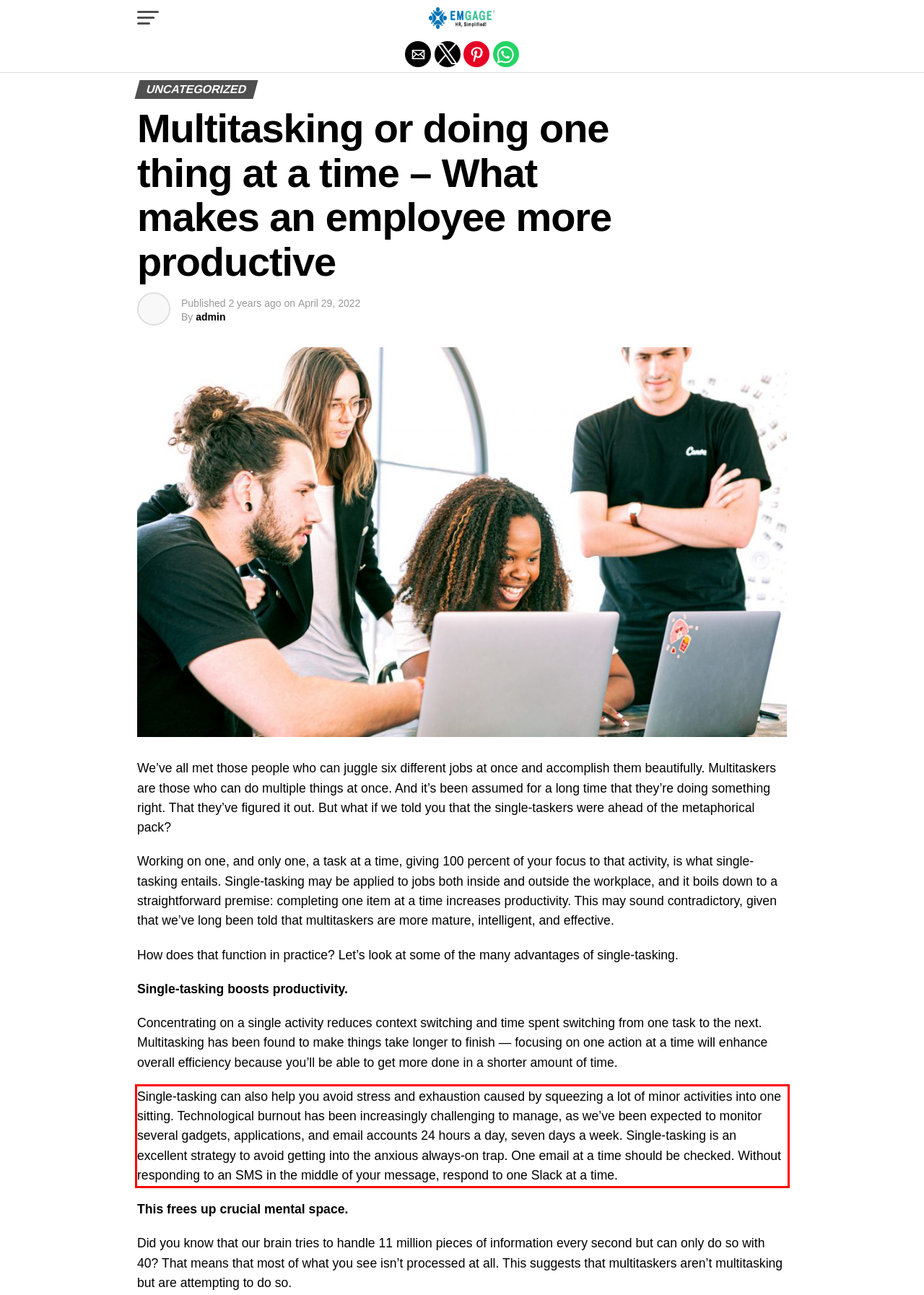Using the provided webpage screenshot, identify and read the text within the red rectangle bounding box.

Single-tasking can also help you avoid stress and exhaustion caused by squeezing a lot of minor activities into one sitting. Technological burnout has been increasingly challenging to manage, as we’ve been expected to monitor several gadgets, applications, and email accounts 24 hours a day, seven days a week. Single-tasking is an excellent strategy to avoid getting into the anxious always-on trap. One email at a time should be checked. Without responding to an SMS in the middle of your message, respond to one Slack at a time.